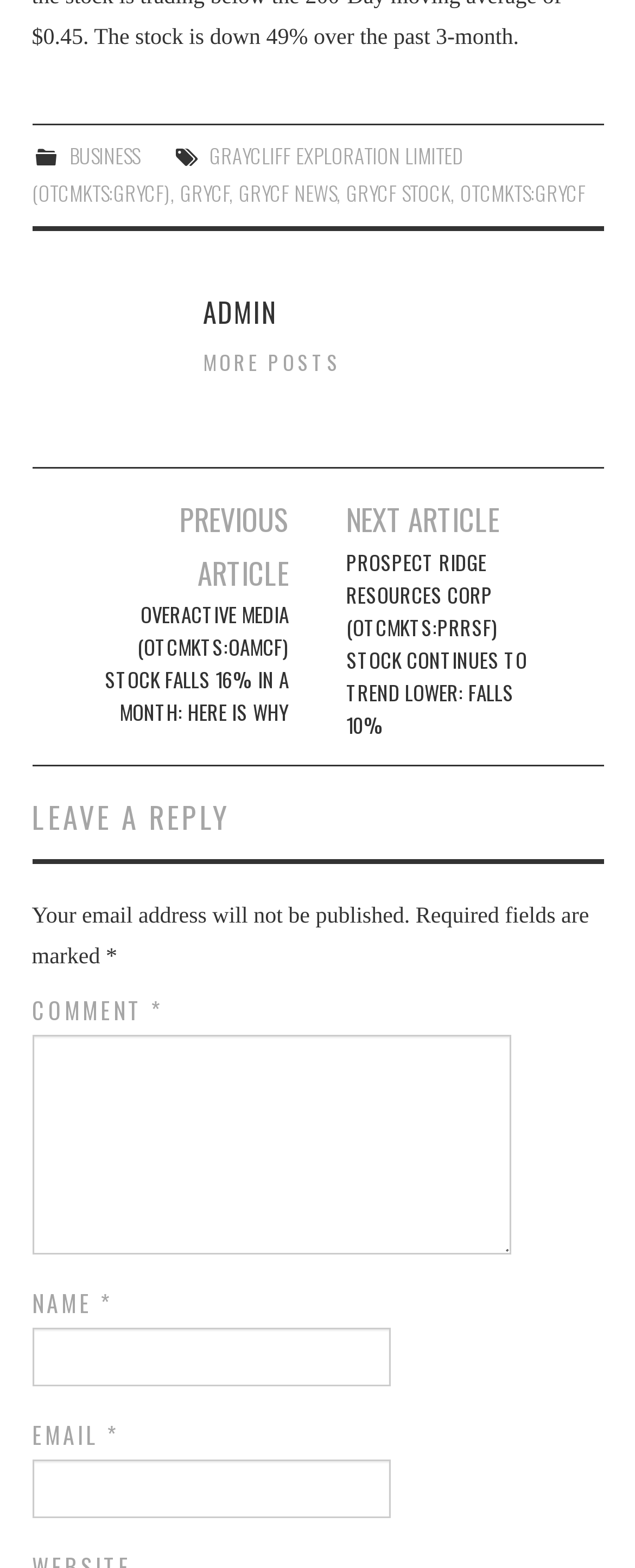Specify the bounding box coordinates of the element's region that should be clicked to achieve the following instruction: "Click on MORE POSTS link". The bounding box coordinates consist of four float numbers between 0 and 1, in the format [left, top, right, bottom].

[0.319, 0.221, 0.537, 0.241]